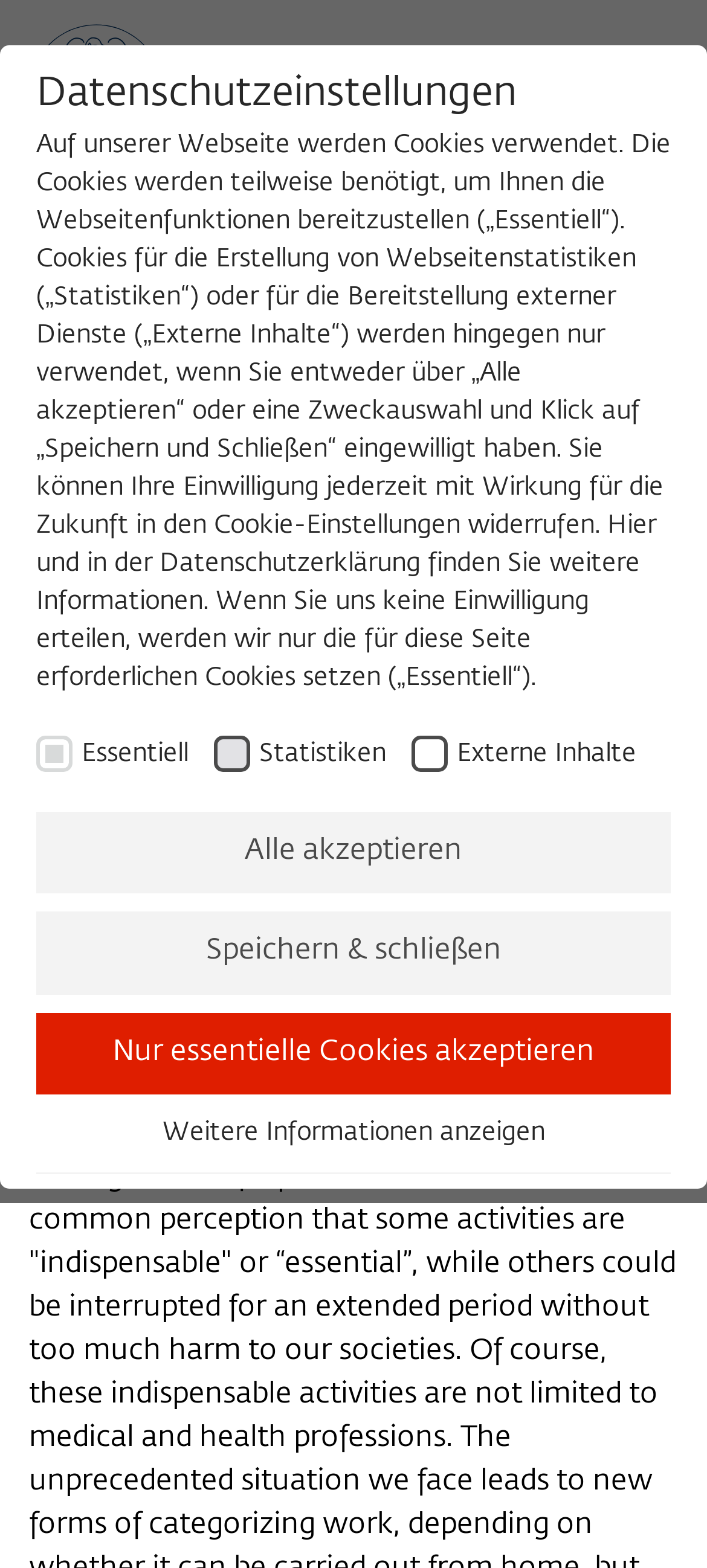Please specify the bounding box coordinates of the element that should be clicked to execute the given instruction: 'Click the Wissenschaftskolleg zu Berlin link'. Ensure the coordinates are four float numbers between 0 and 1, expressed as [left, top, right, bottom].

[0.041, 0.015, 0.959, 0.101]